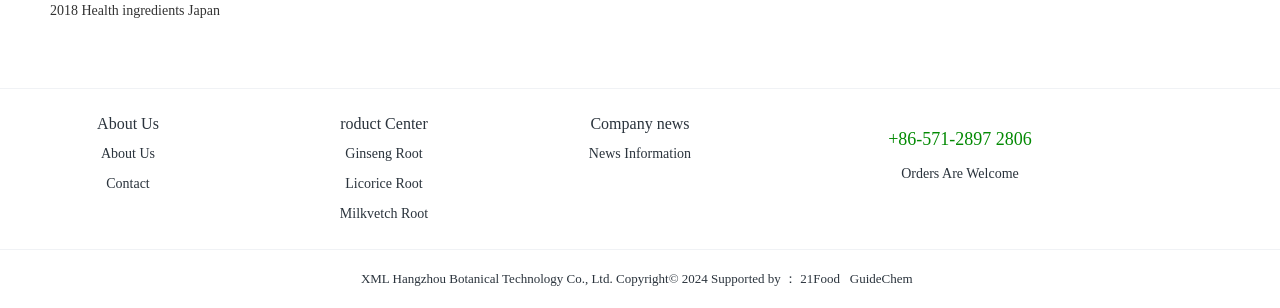Indicate the bounding box coordinates of the element that must be clicked to execute the instruction: "Learn about ginseng root". The coordinates should be given as four float numbers between 0 and 1, i.e., [left, top, right, bottom].

[0.266, 0.372, 0.334, 0.427]